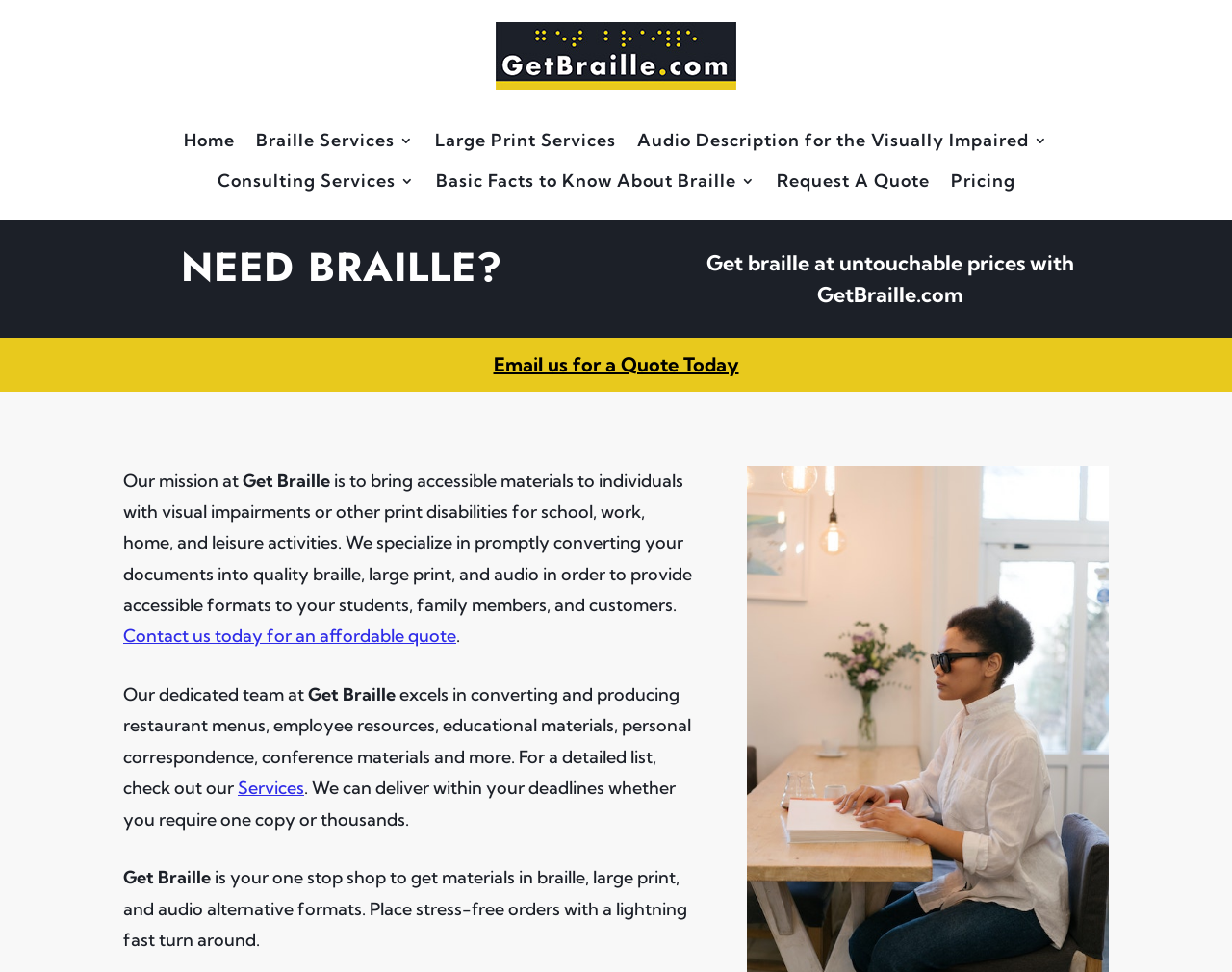Please give the bounding box coordinates of the area that should be clicked to fulfill the following instruction: "Contact us today for an affordable quote". The coordinates should be in the format of four float numbers from 0 to 1, i.e., [left, top, right, bottom].

[0.1, 0.643, 0.37, 0.666]